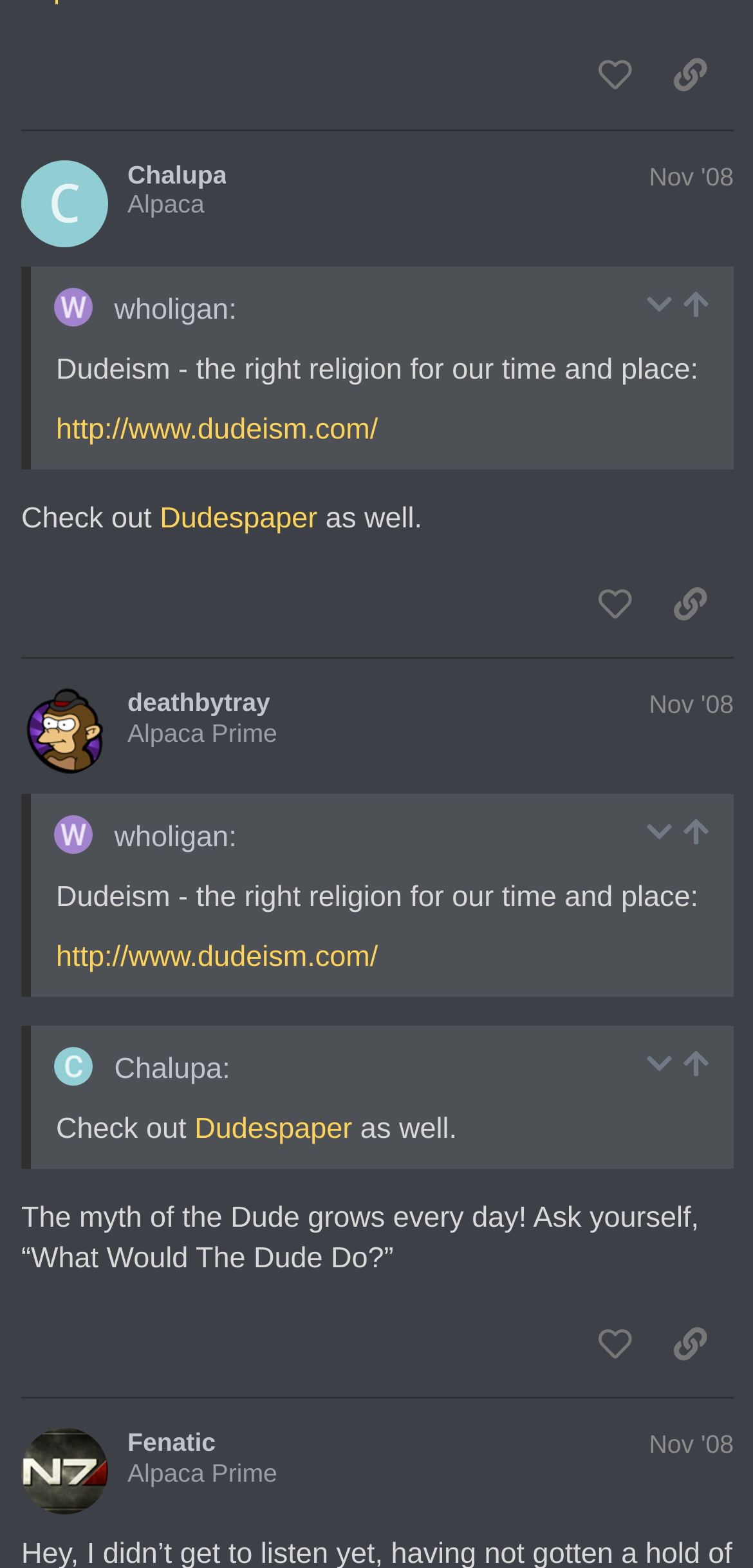How many posts are displayed on this webpage?
Refer to the screenshot and answer in one word or phrase.

At least 3